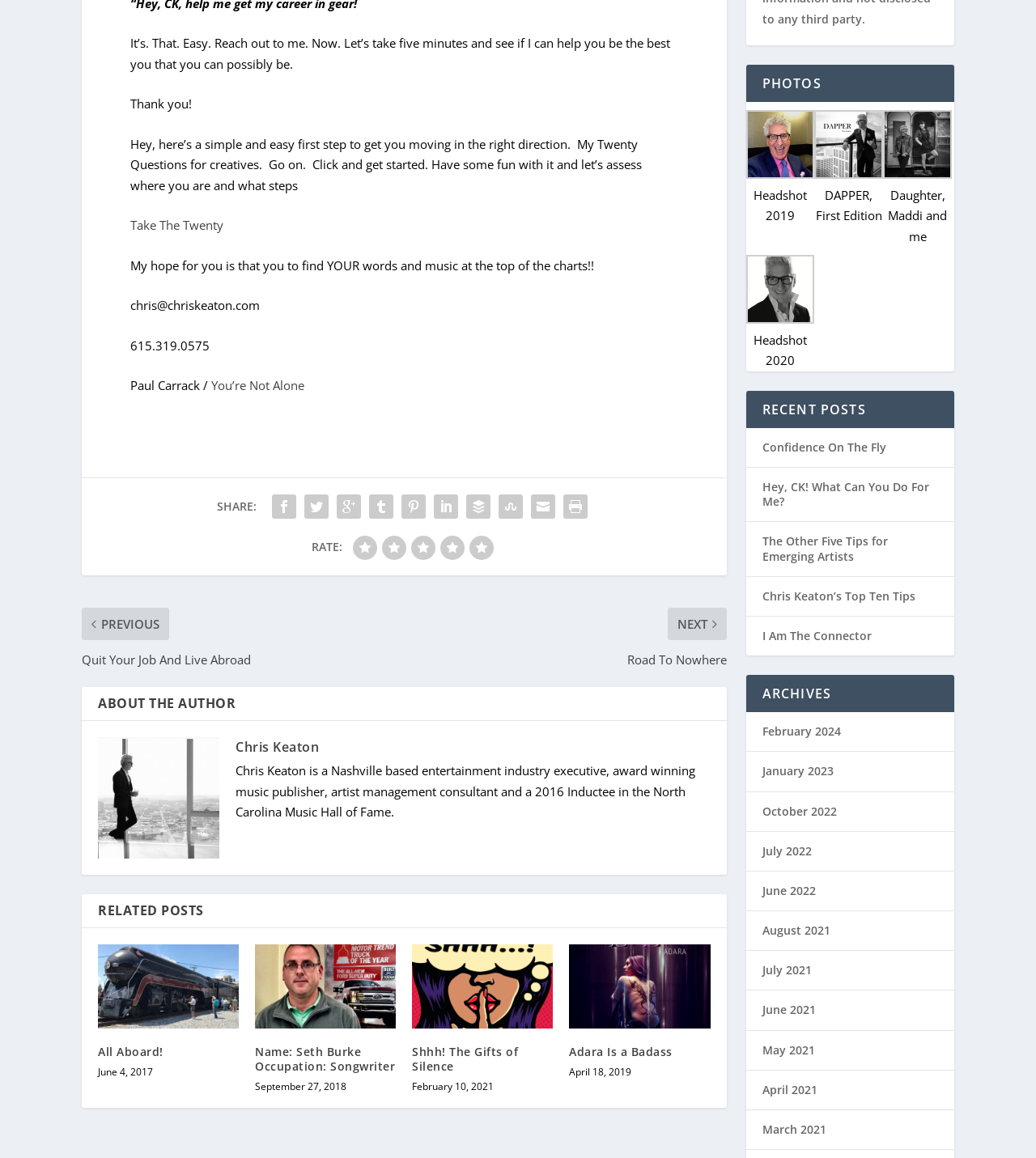Determine the bounding box coordinates of the section to be clicked to follow the instruction: "Click 'Chris Keaton'". The coordinates should be given as four float numbers between 0 and 1, formatted as [left, top, right, bottom].

[0.227, 0.65, 0.308, 0.665]